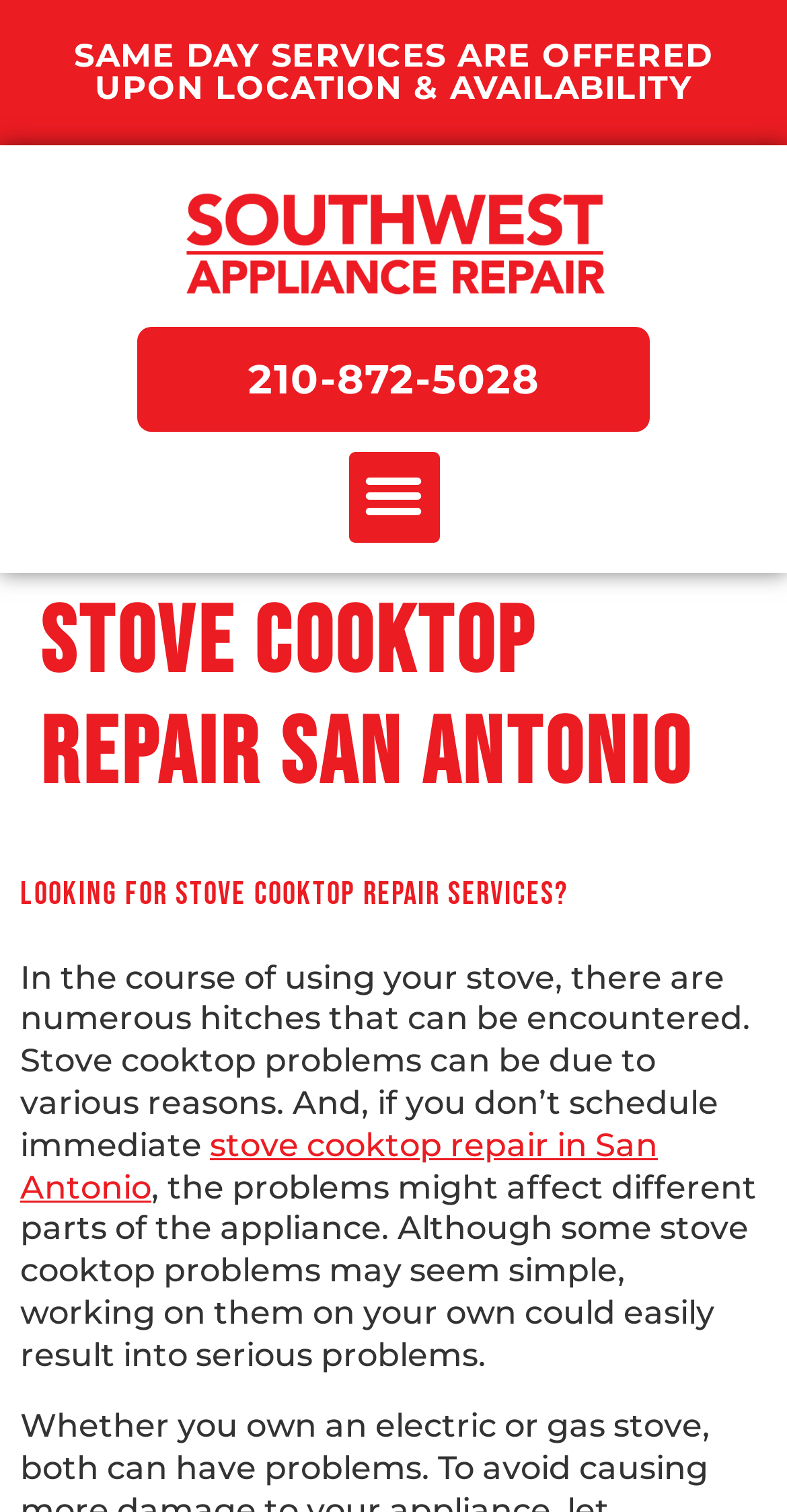Provide your answer to the question using just one word or phrase: What is the phone number to call for stove cooktop repair?

210-872-5028